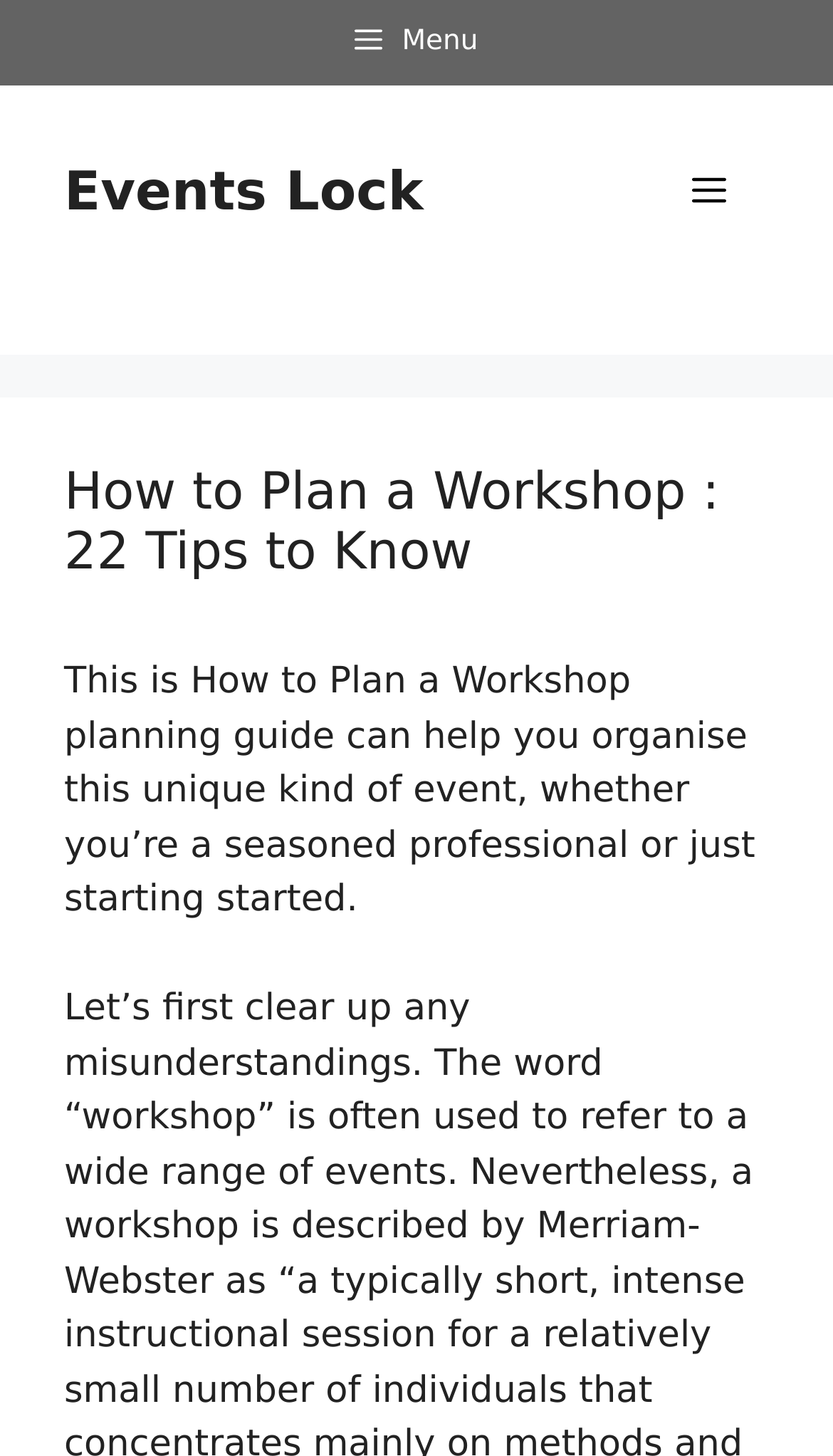Using the information in the image, give a comprehensive answer to the question: 
Who is the target audience for this webpage?

The webpage is designed to help both seasoned professionals and those who are just starting out in planning a workshop, indicating that the target audience is broad and inclusive.